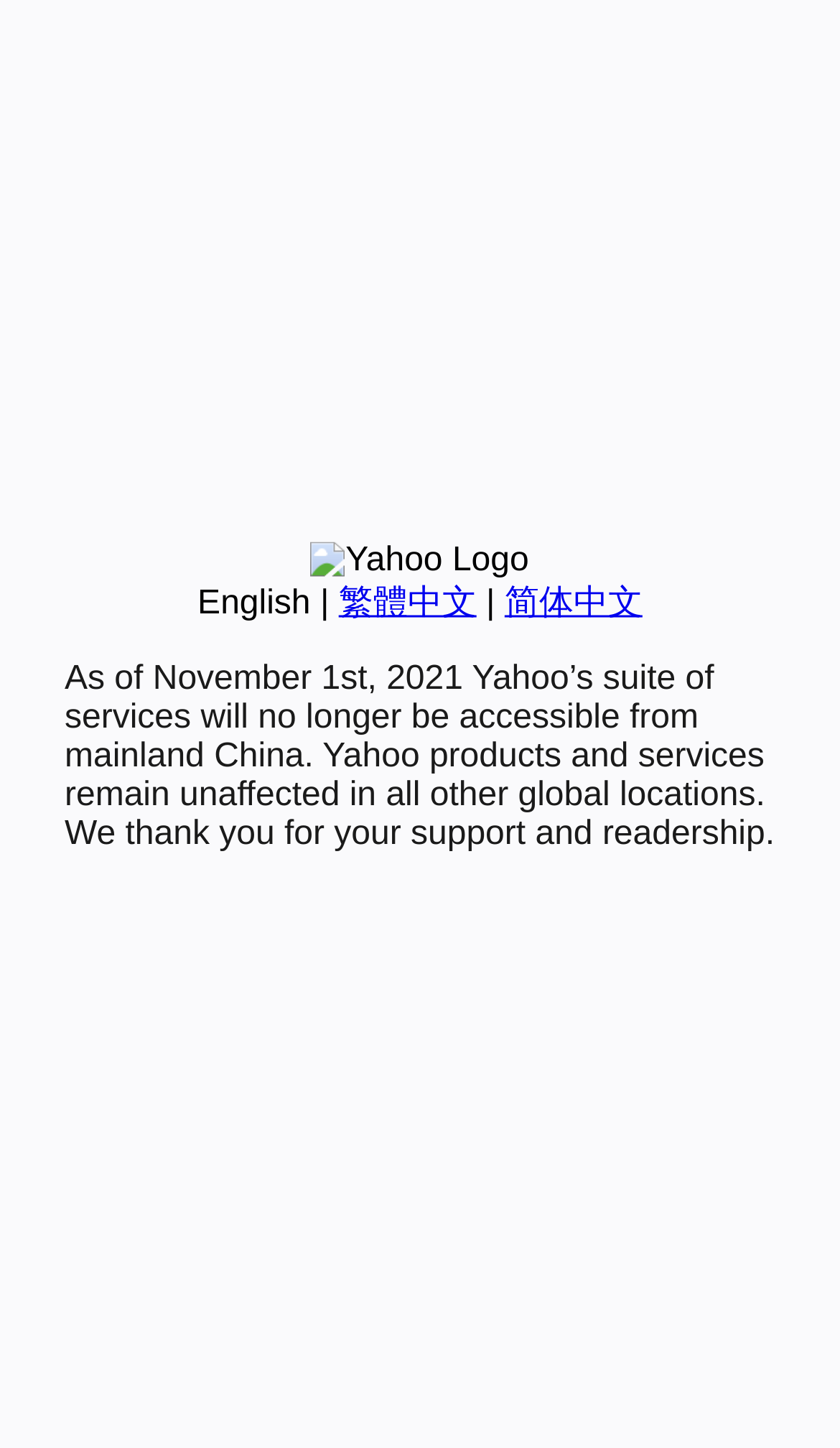Predict the bounding box for the UI component with the following description: "English".

[0.235, 0.404, 0.37, 0.429]